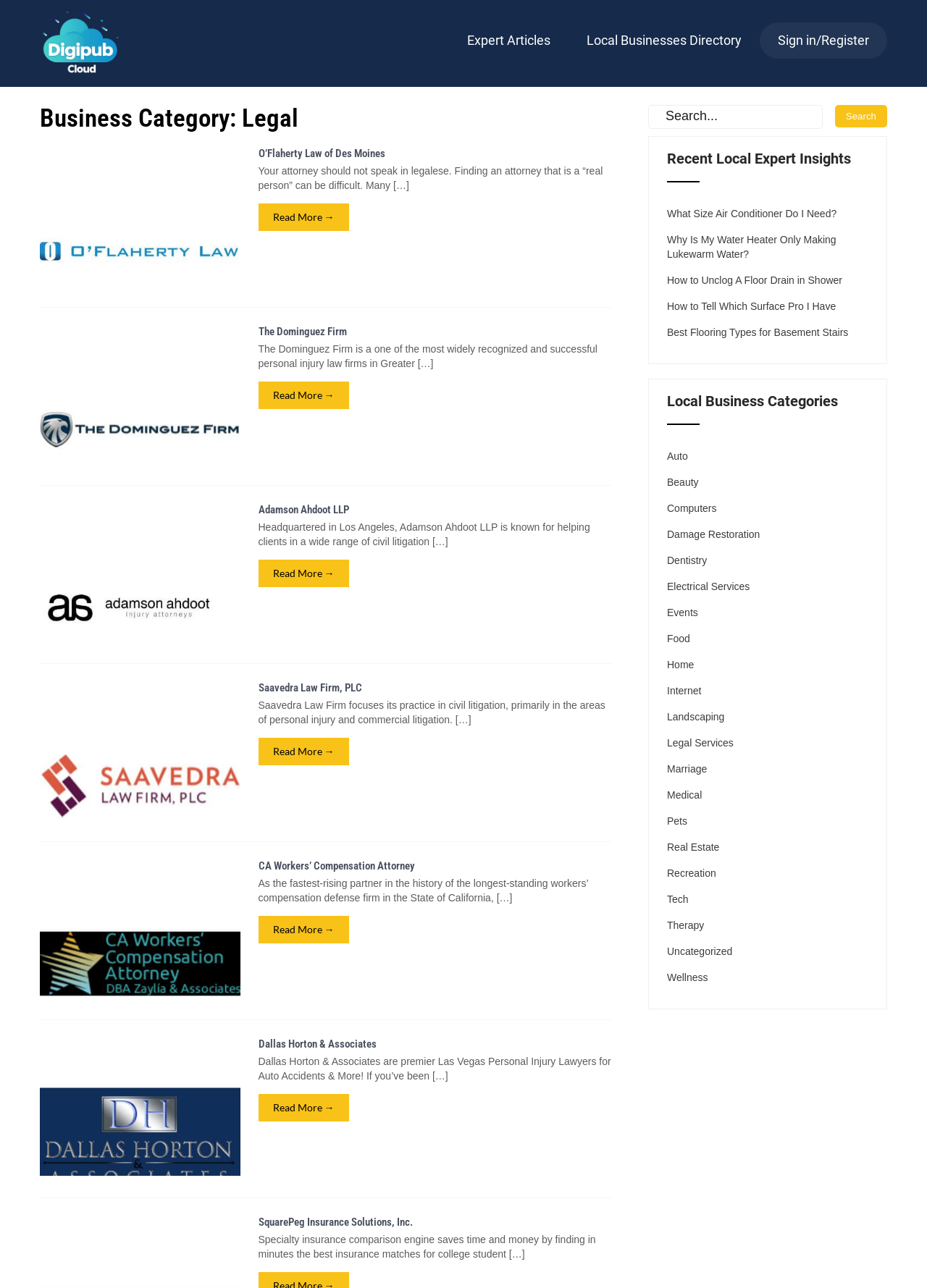Determine the bounding box coordinates of the region that needs to be clicked to achieve the task: "Read more about 'O’Flaherty Law of Des Moines'".

[0.279, 0.158, 0.376, 0.179]